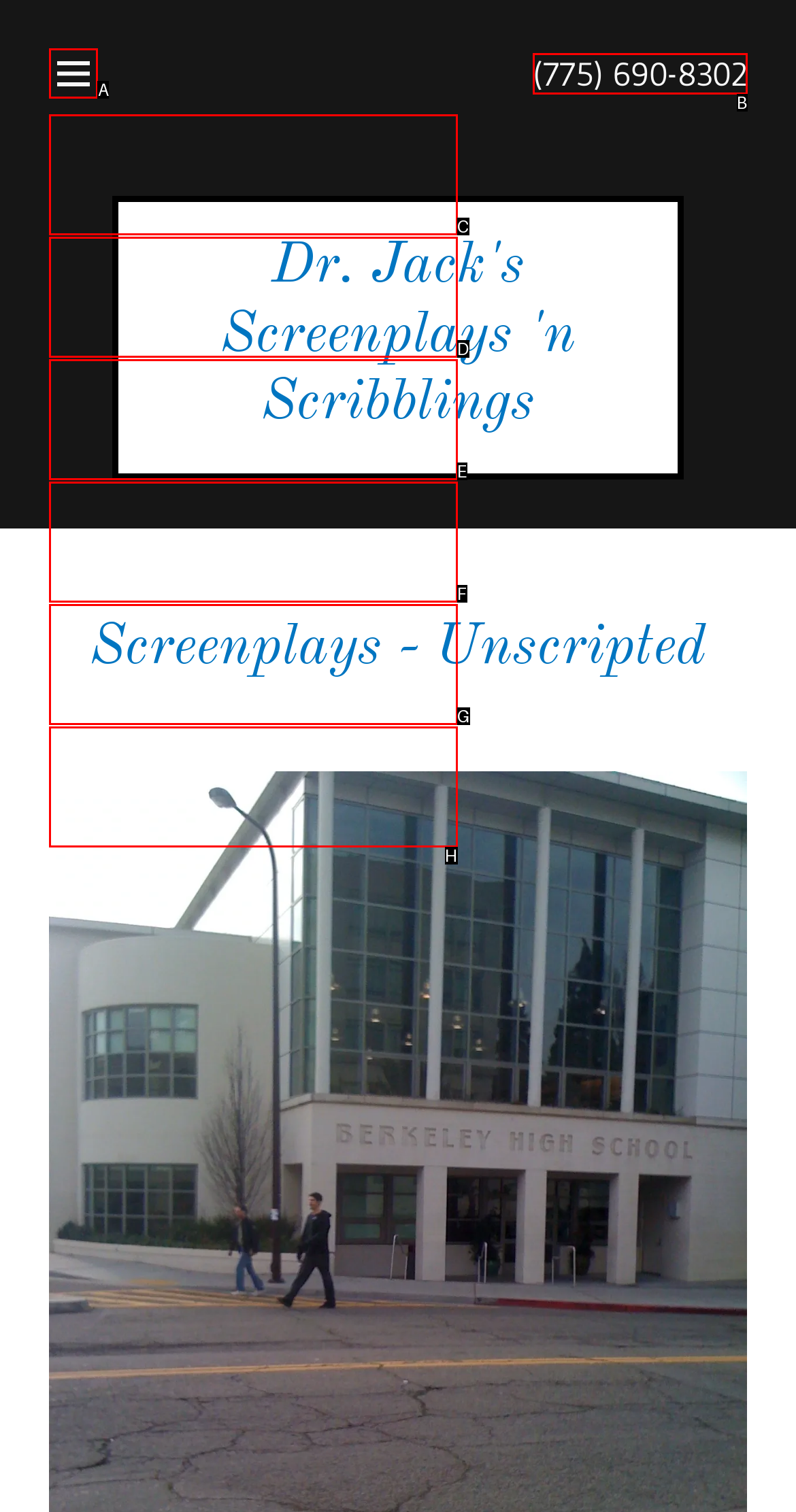Given the task: Click the hamburger site navigation icon, tell me which HTML element to click on.
Answer with the letter of the correct option from the given choices.

A